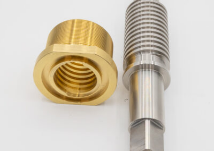In which industries are these precision components typically used?
Refer to the image and provide a one-word or short phrase answer.

Automotive and machinery